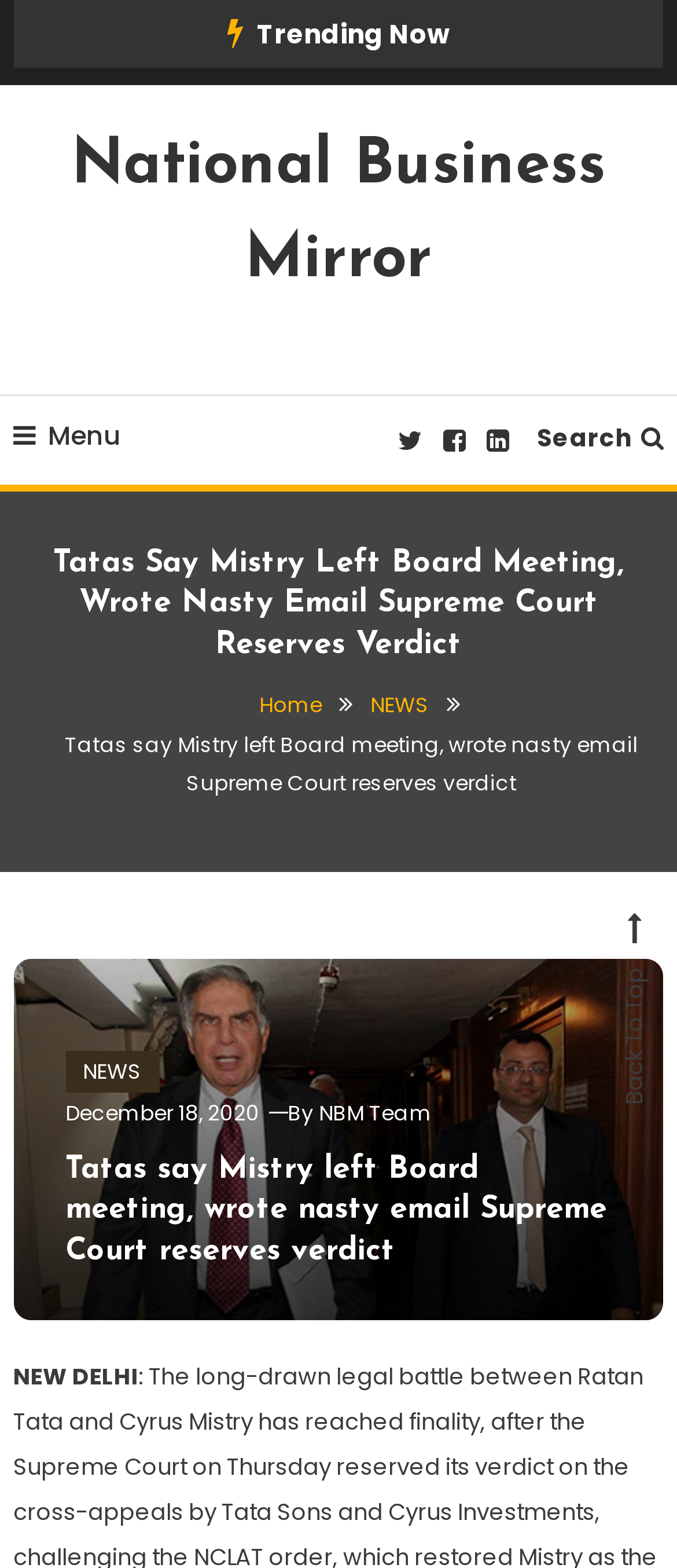Specify the bounding box coordinates for the region that must be clicked to perform the given instruction: "Read the article dated December 18, 2020".

[0.097, 0.7, 0.384, 0.719]